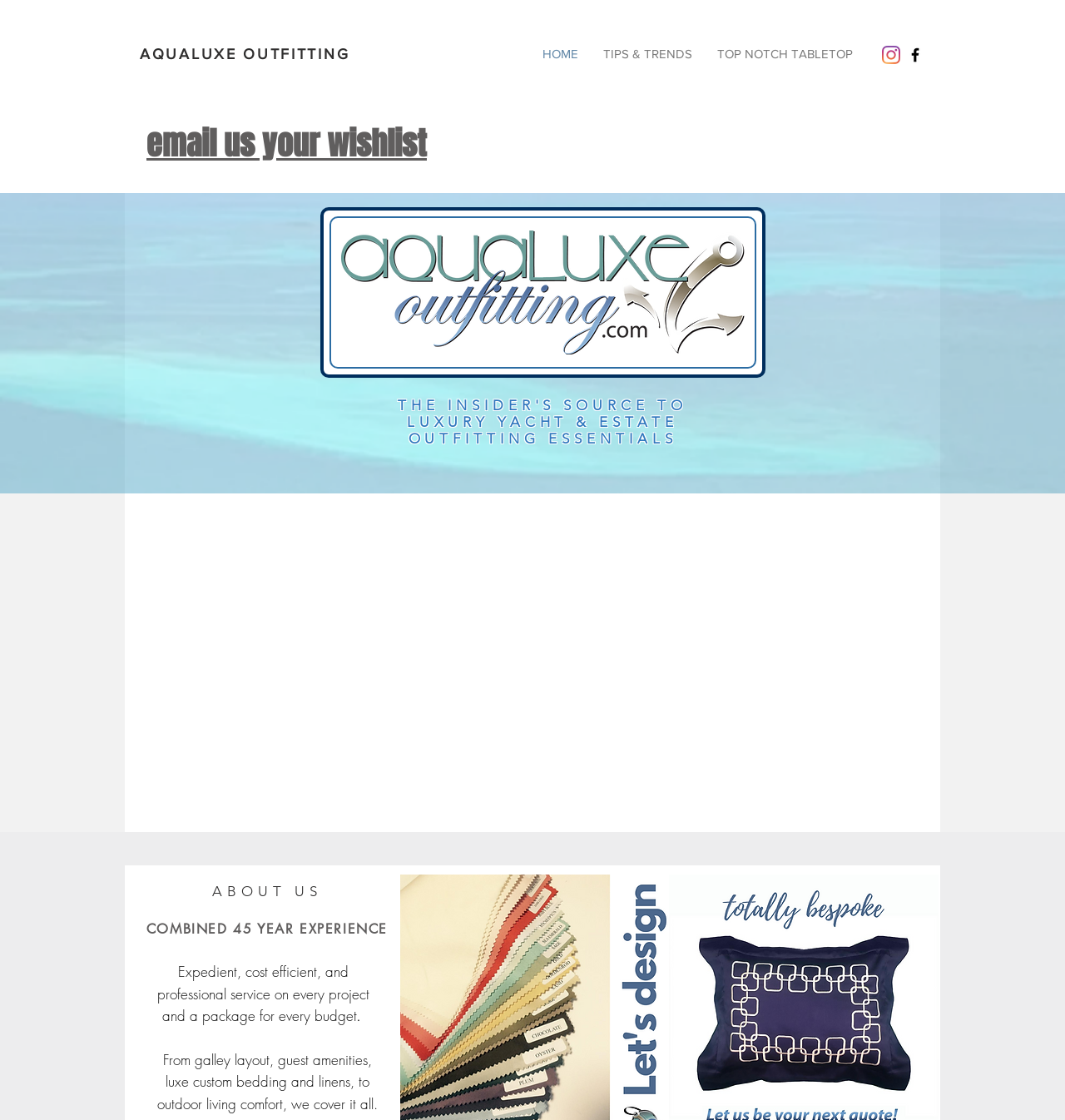Give a concise answer using only one word or phrase for this question:
What is the purpose of the 'email us your wishlist' link?

To contact the company